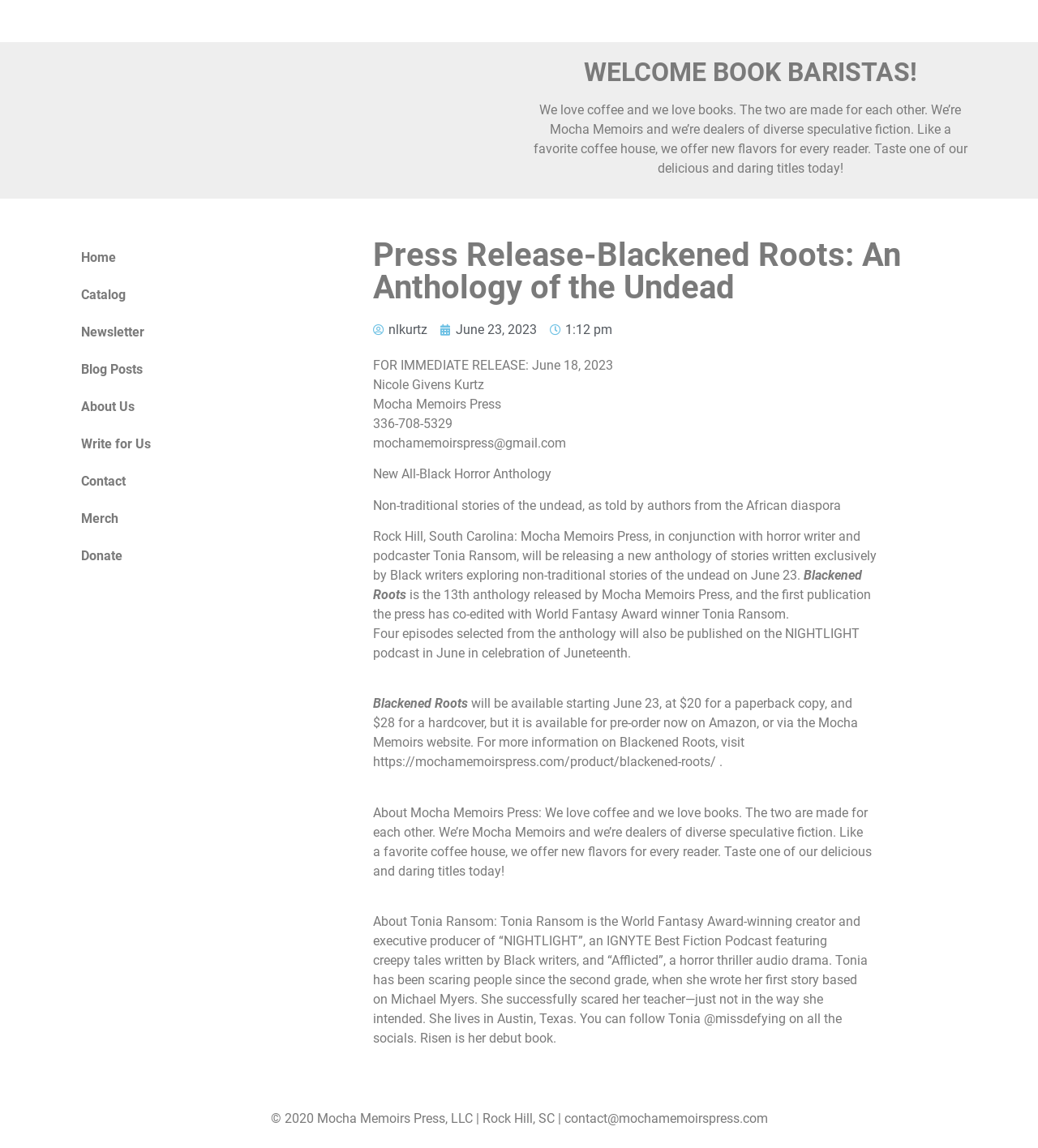Locate the bounding box coordinates of the clickable part needed for the task: "Click on the 'Home' link".

[0.062, 0.208, 0.312, 0.241]